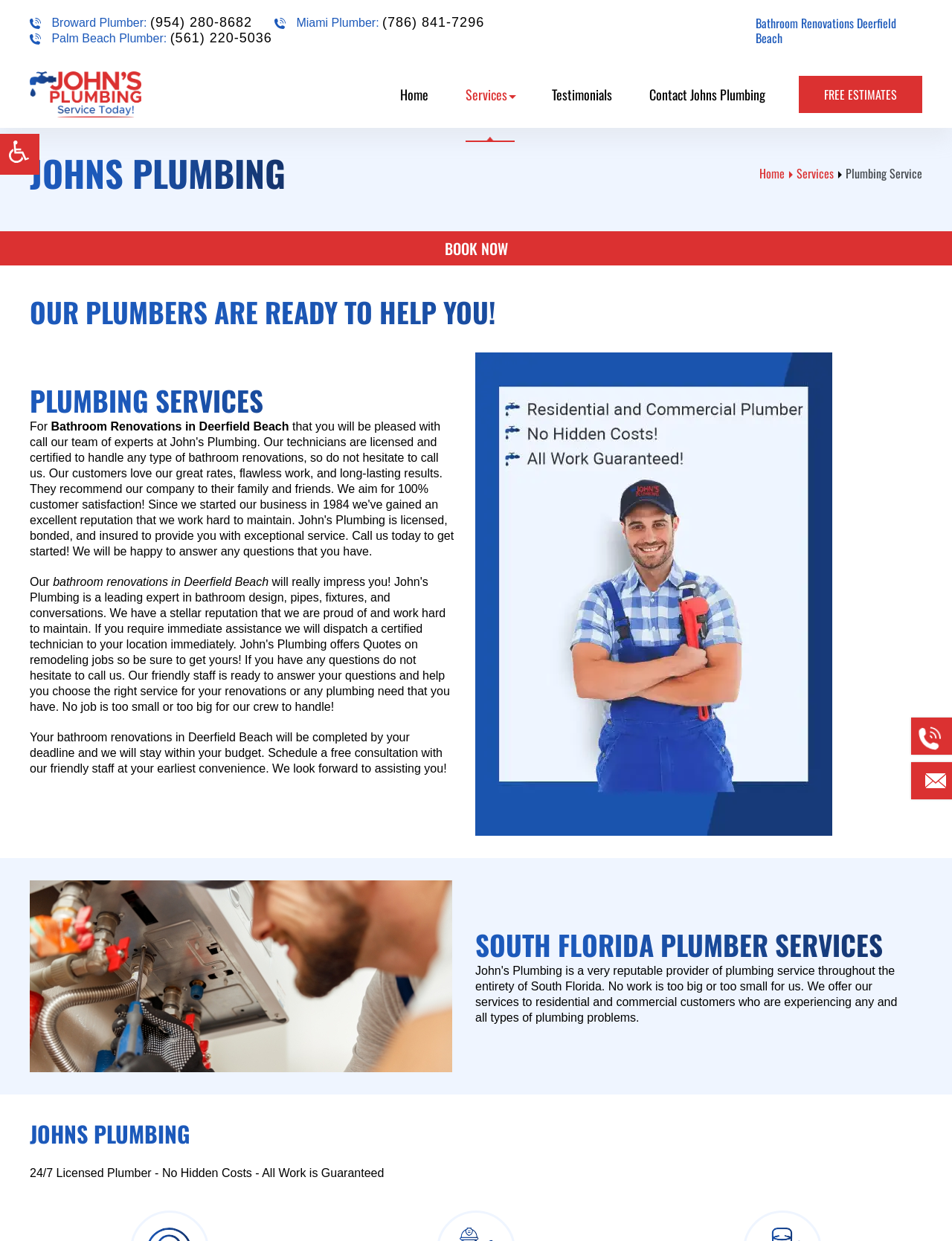Locate the bounding box coordinates of the element I should click to achieve the following instruction: "View testimonials".

[0.58, 0.039, 0.643, 0.113]